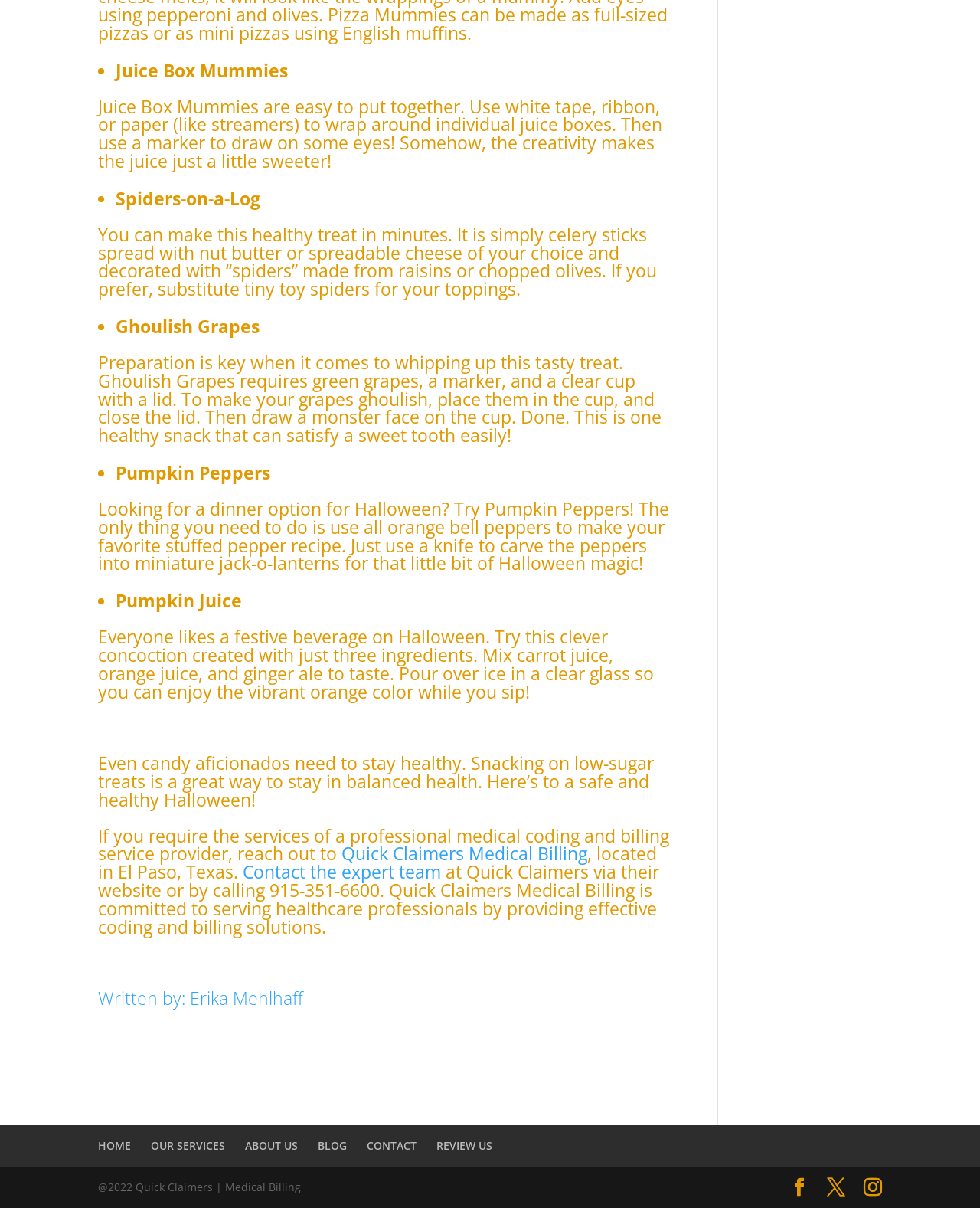Find the bounding box coordinates for the area you need to click to carry out the instruction: "Read about 'Pumpkin Peppers'". The coordinates should be four float numbers between 0 and 1, indicated as [left, top, right, bottom].

[0.118, 0.381, 0.276, 0.401]